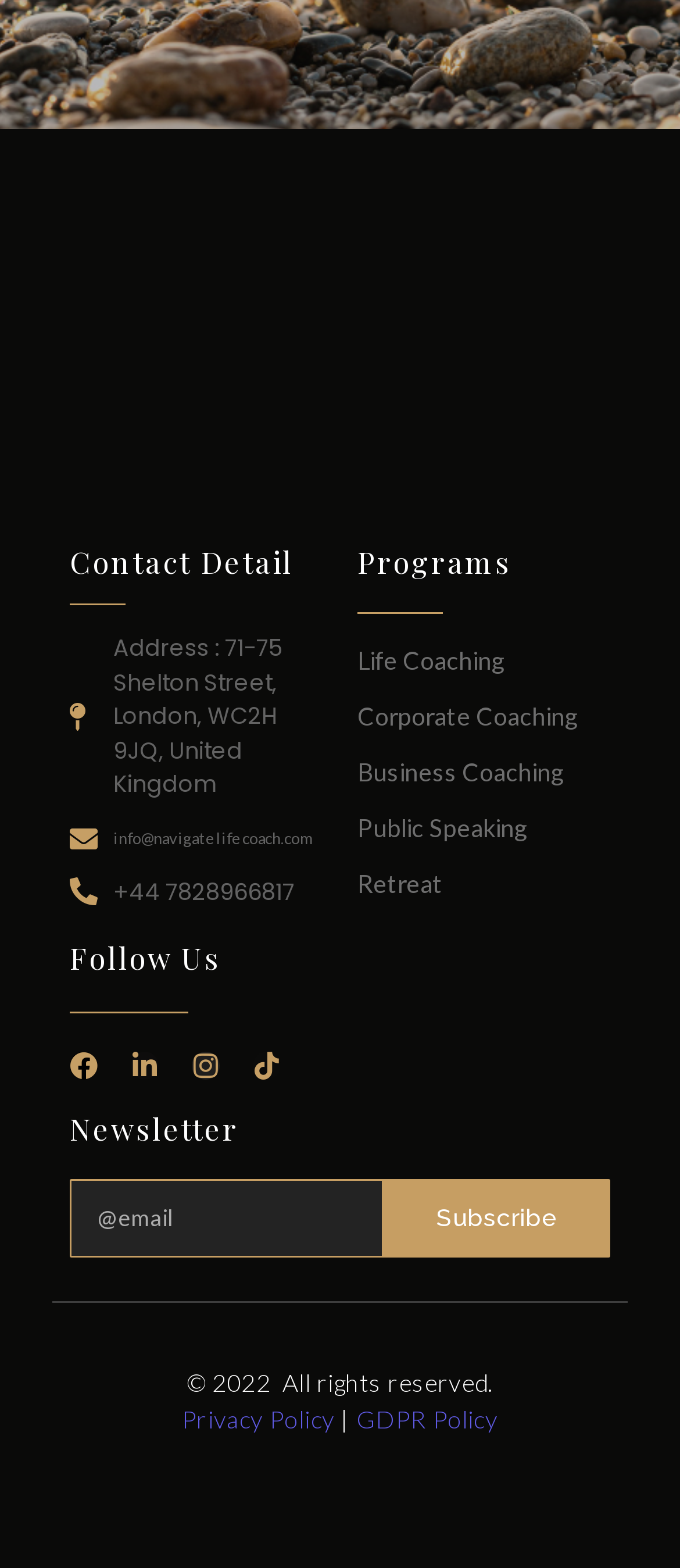Determine the bounding box coordinates for the region that must be clicked to execute the following instruction: "Read the privacy policy".

[0.268, 0.896, 0.492, 0.915]